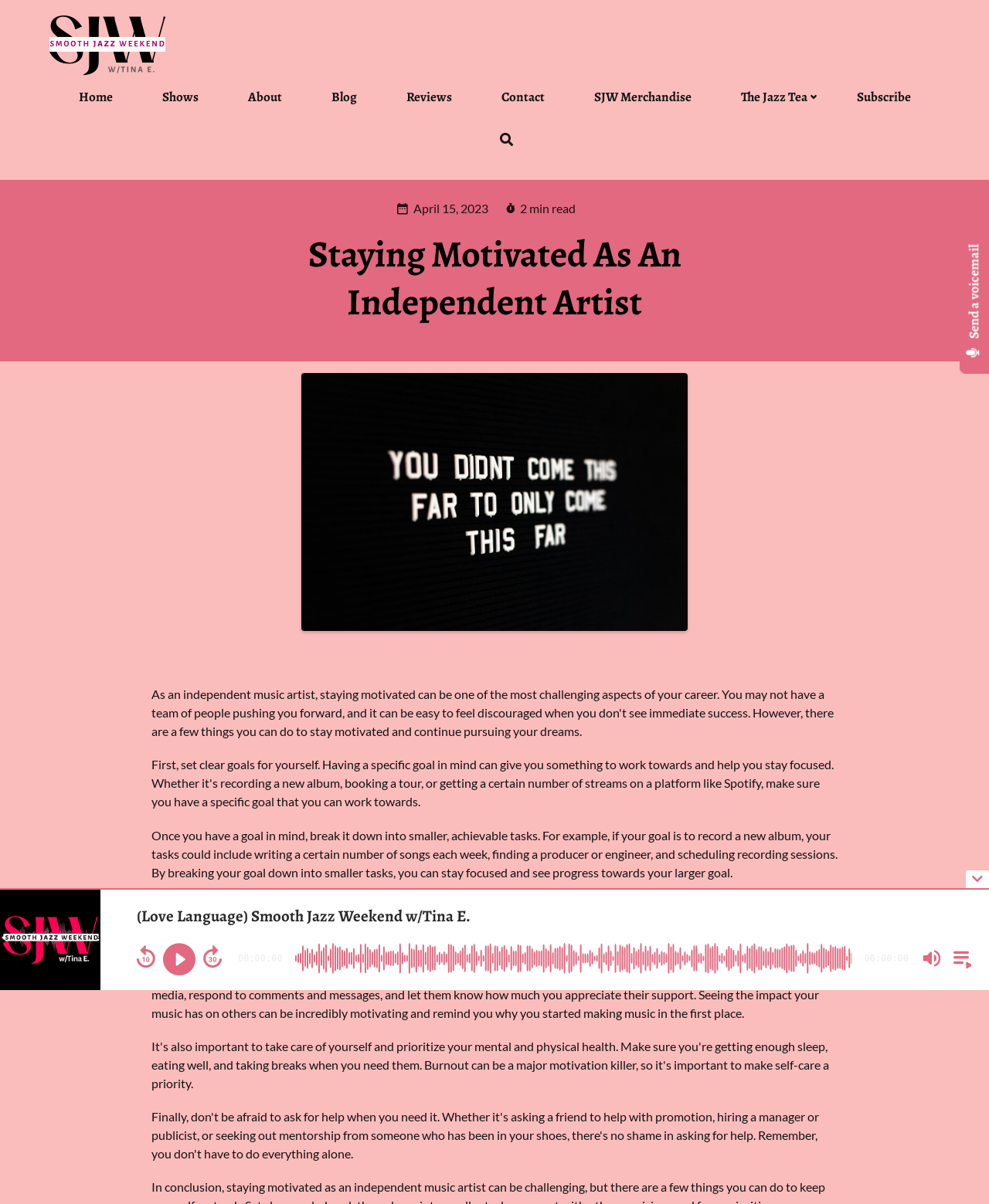Identify the bounding box coordinates of the clickable section necessary to follow the following instruction: "Visit the Home page". The coordinates should be presented as four float numbers from 0 to 1, i.e., [left, top, right, bottom].

[0.054, 0.063, 0.139, 0.099]